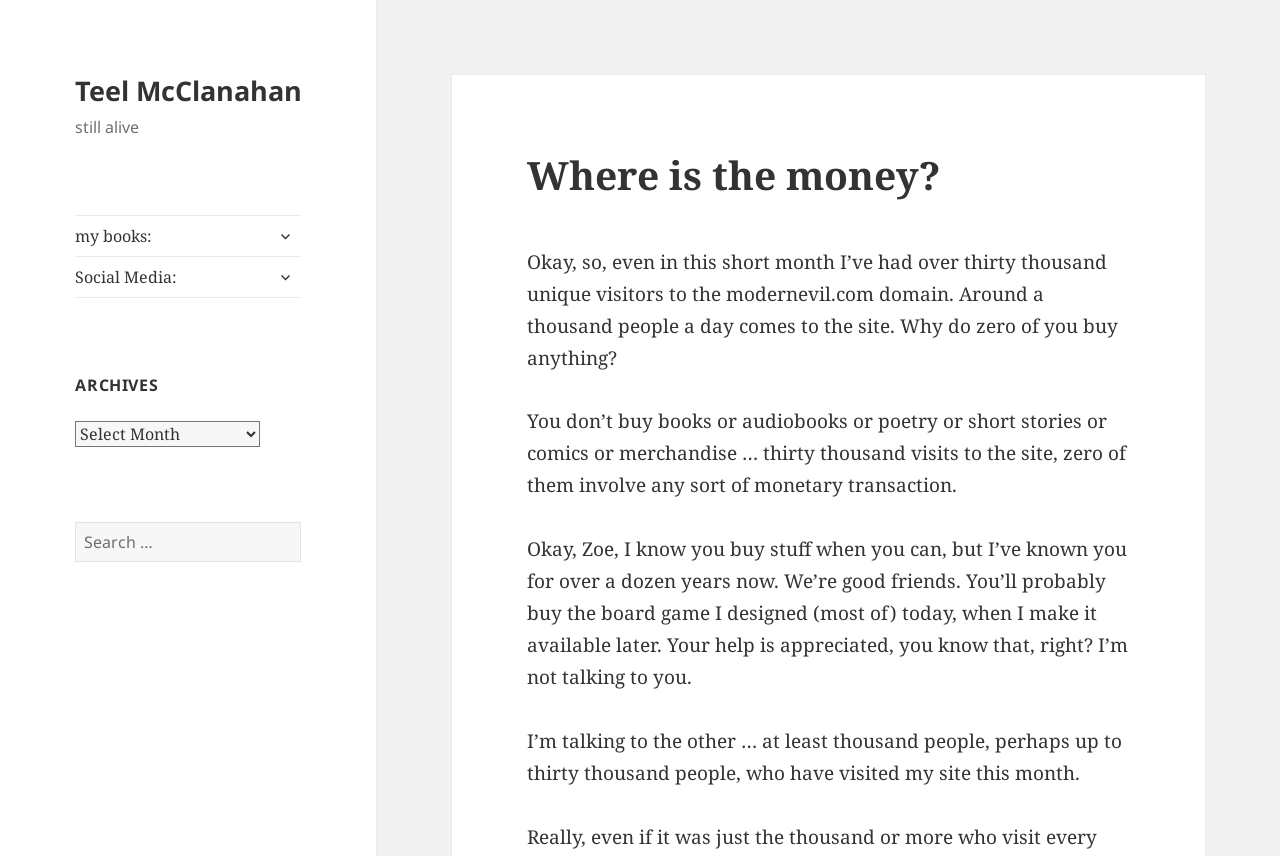What is the author's occupation?
Could you give a comprehensive explanation in response to this question?

The author mentions 'my books' and 'poetry or short stories or comics or merchandise', which suggests that they are a writer or creator of some kind. This is further supported by the fact that they have a website with a domain name 'modernevil.com'.